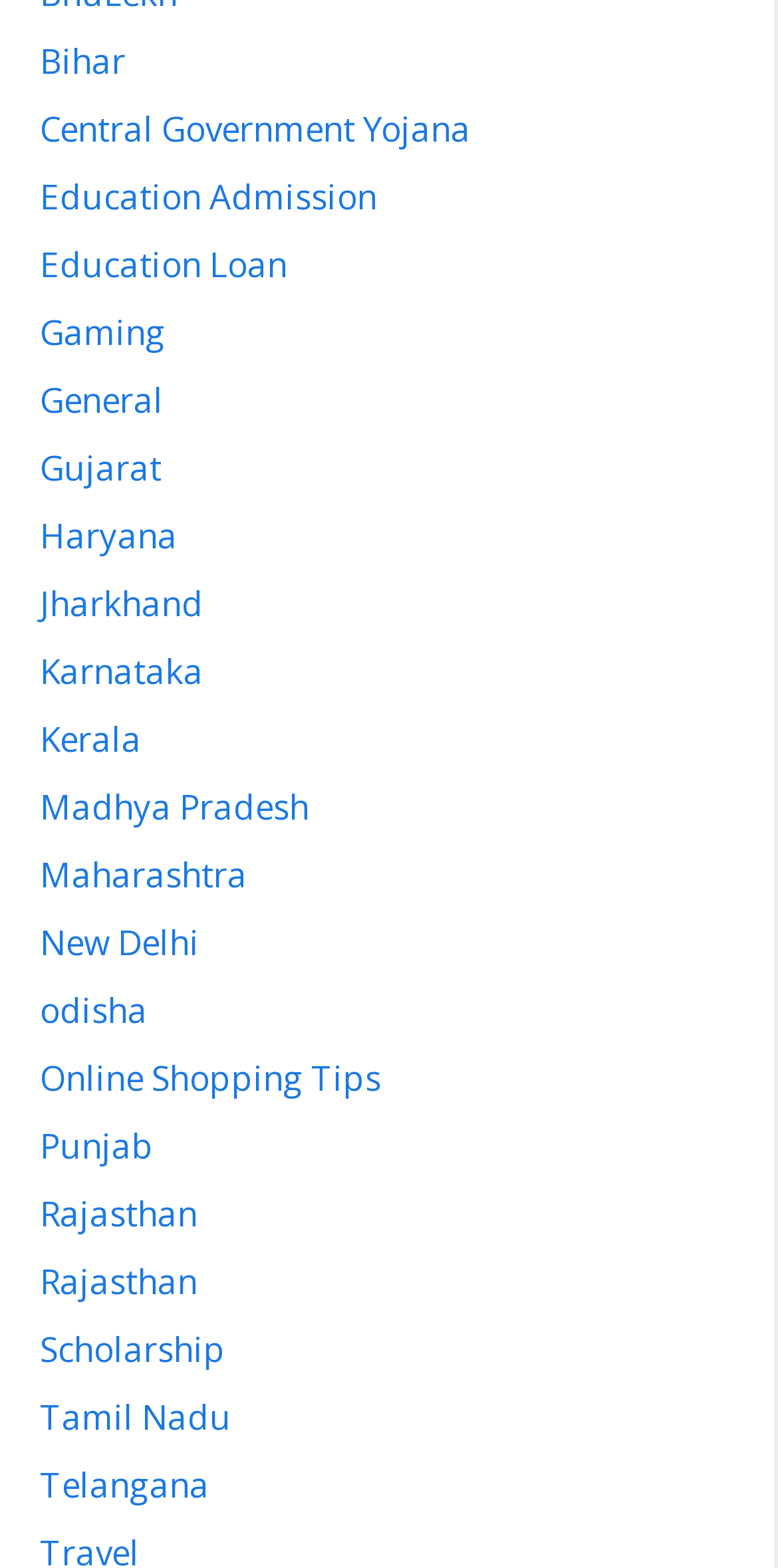Look at the image and give a detailed response to the following question: How many education-related links are there?

I searched for links with keywords related to education and found three links: 'Education Admission', 'Education Loan', and 'Scholarship'.